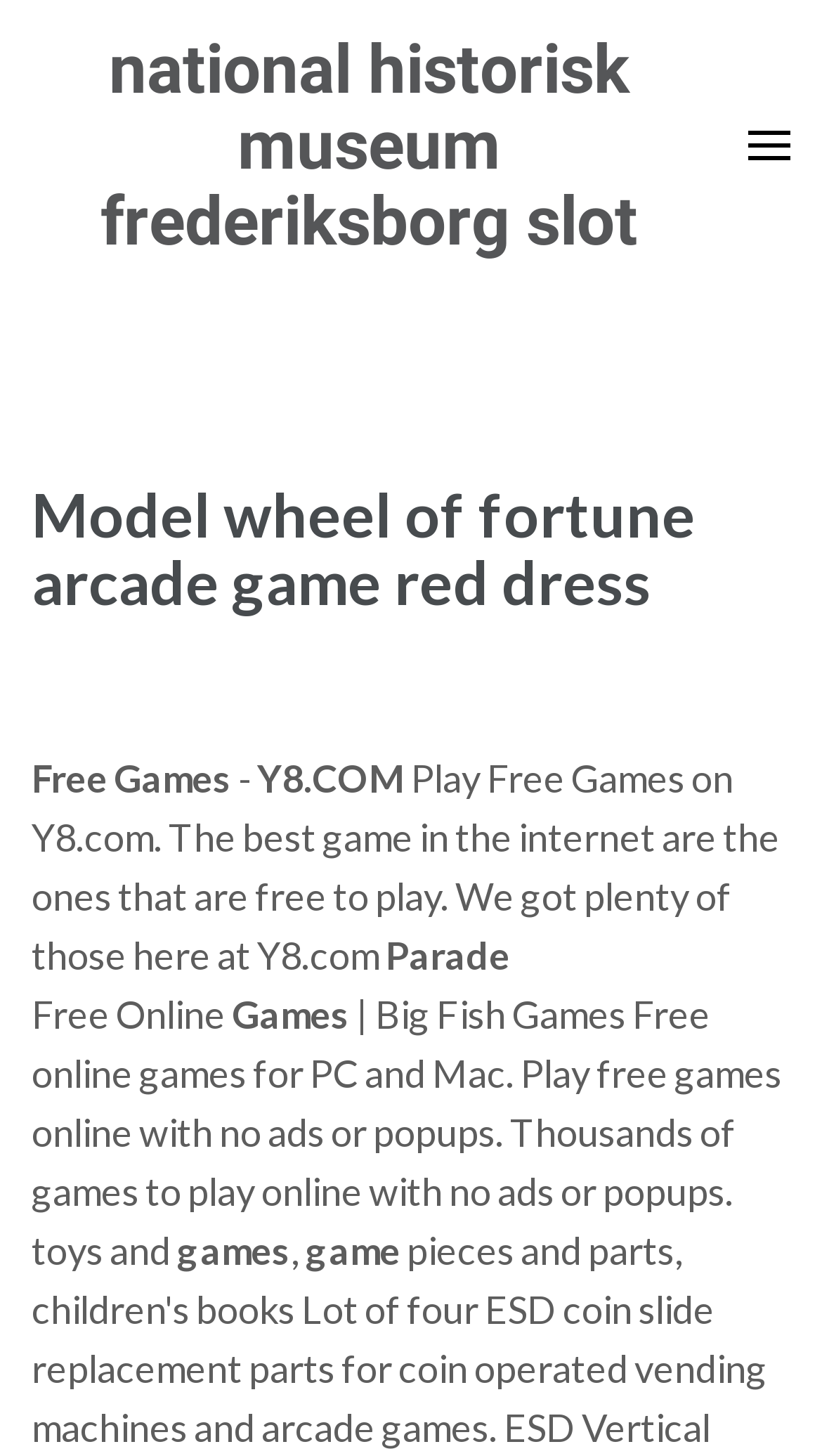Give a detailed account of the webpage.

The webpage appears to be a game website, specifically featuring a model wheel of fortune arcade game with a red dress theme. At the top-left corner, there is a "Skip to content" link. Below it, a prominent link to the "National Historisk Museum Frederiksborg Slot" is displayed.

The main content area is divided into sections. At the top, there is a header section with a heading that matches the title "Model wheel of fortune arcade game red dress". Below the heading, there are three short lines of text: "Free Games", a hyphen, and "Y8.COM". 

Following this, there is a paragraph of text that describes the website, stating that it offers free games to play, with no ads or popups. This text is positioned below the header section and spans across the width of the content area.

Further down, there are two more lines of text. The first line contains the text "Parade" and is positioned above a longer line of text that describes free online games for PC and Mac, again emphasizing the absence of ads or popups.

Finally, at the bottom, there are two short lines of text: "toys and" and a comma. Overall, the webpage appears to be a game website with a focus on providing free games to play online.